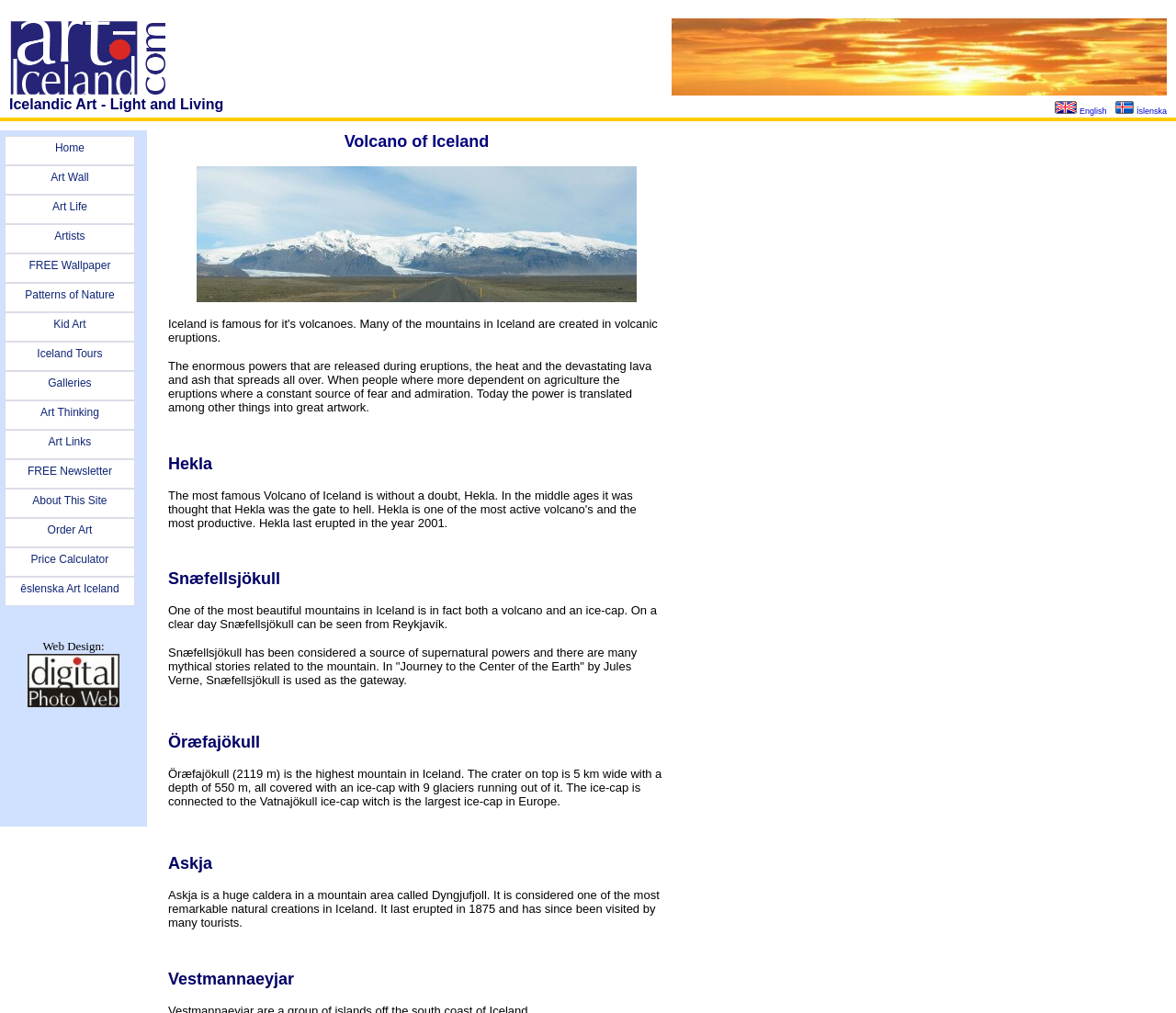Describe the entire webpage, focusing on both content and design.

The webpage is about volcanoes in Iceland, with a focus on their natural beauty and geological significance. At the top left corner, there is a link to "Art-Iceland.com" accompanied by a small image. Next to it is a static text "Icelandic Art - Light and Living". On the right side of the top section, there is a large image of an Icelandic sunset.

Below the top section, there are several links to different languages, including English and Íslenska. To the left of these links, there is a vertical menu with 15 links to various pages, including "Home", "Art Wall", "Art Life", and "Iceland Tours".

The main content of the webpage is divided into sections, each focusing on a specific volcano in Iceland. The first section is about the "Volcano of Iceland", with a heading and a large image of Öræfajökull. Below this image, there are several paragraphs of text describing the volcano, including its height and geological features.

The next section is about Hekla, followed by sections on Snæfellsjökull, Öræfajökull, Askja, and Vestmannaeyjar. Each section has a heading, an image, and several paragraphs of text describing the volcano's features, geological history, and cultural significance. The text also includes interesting facts and anecdotes about each volcano.

Throughout the webpage, there are several images of the volcanoes, as well as a few smaller images and icons. The overall layout is organized and easy to navigate, with clear headings and concise text.